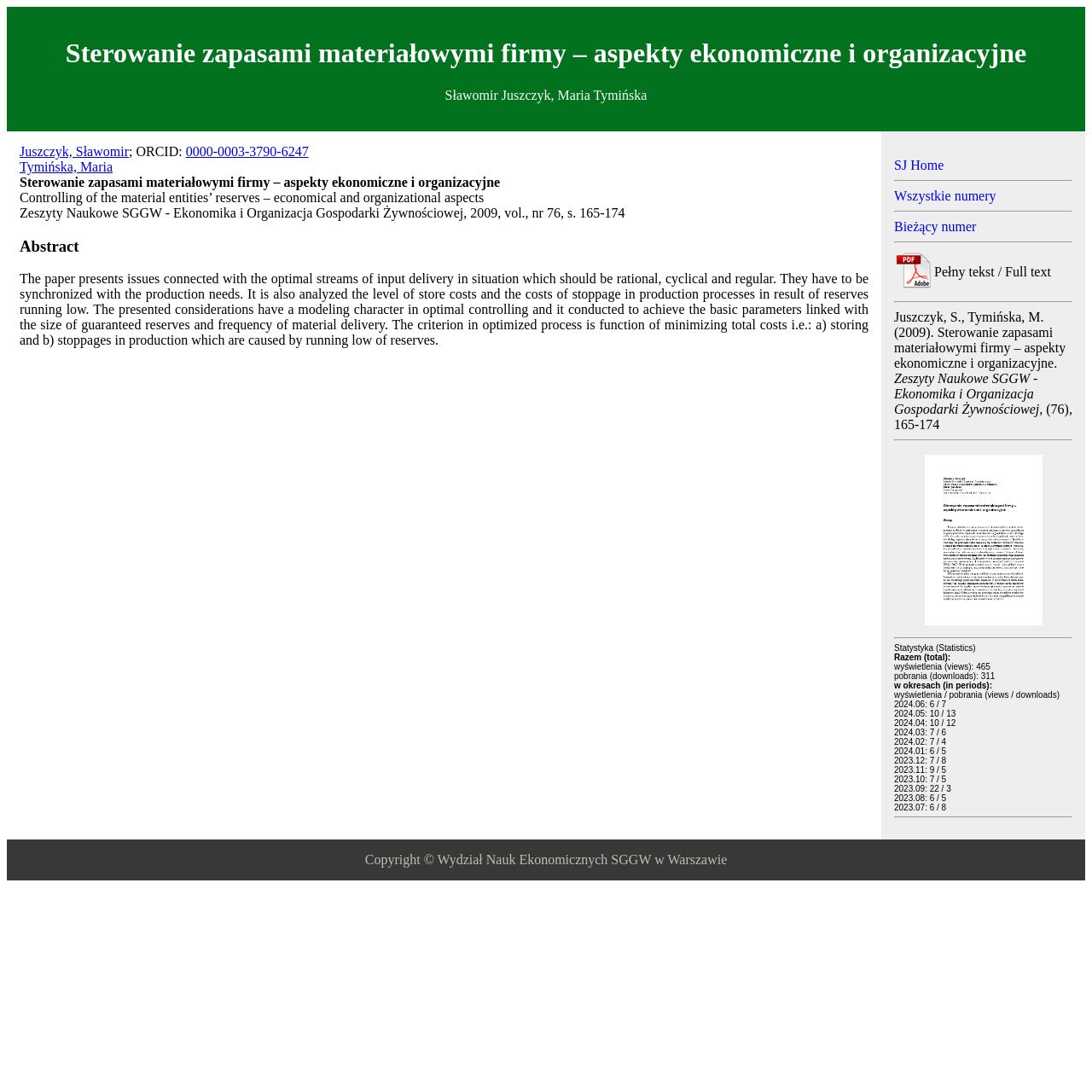Please specify the bounding box coordinates of the clickable region to carry out the following instruction: "View the full text". The coordinates should be four float numbers between 0 and 1, in the format [left, top, right, bottom].

[0.855, 0.23, 0.963, 0.268]